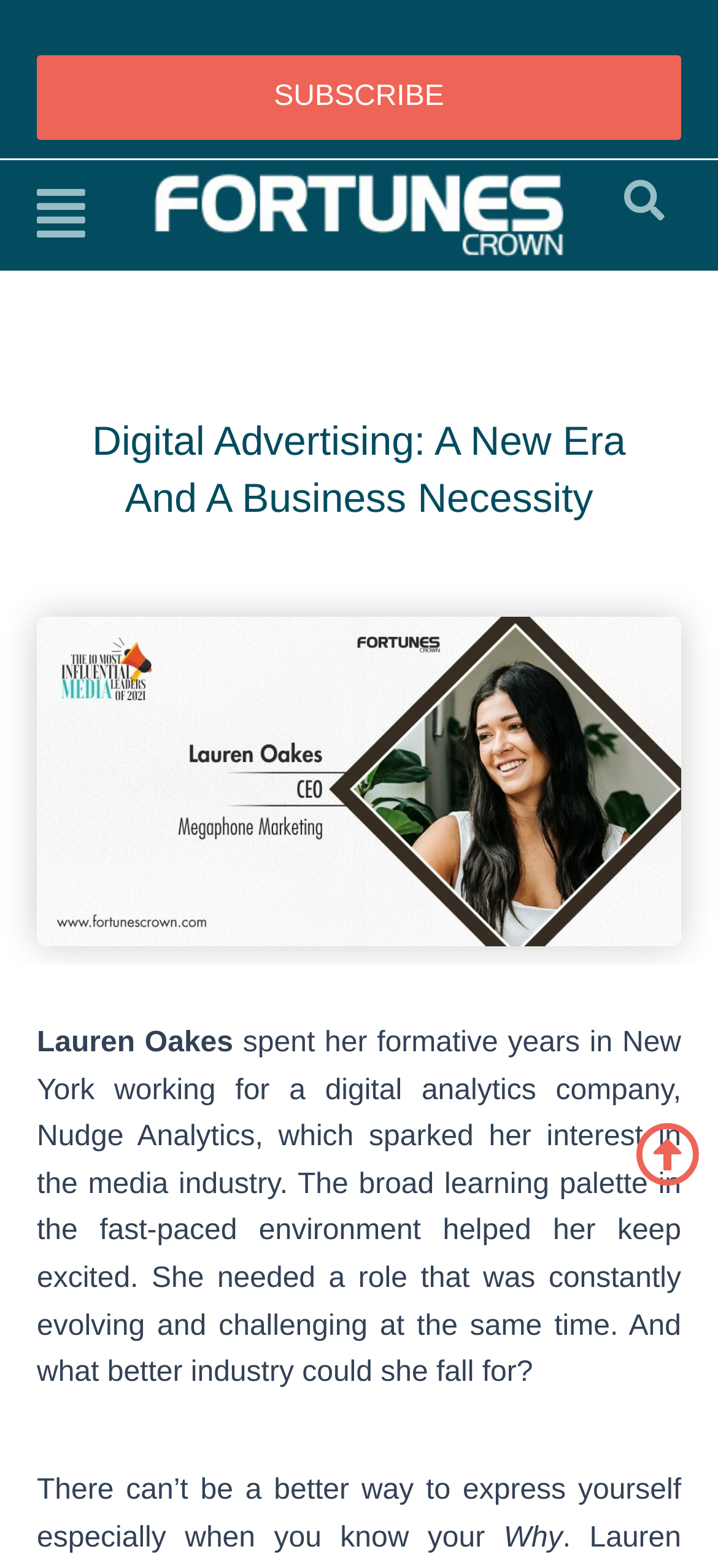Respond with a single word or phrase for the following question: 
What is the text above the image?

Digital Advertising: A New Era And A Business Necessity